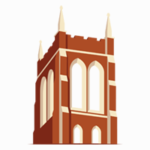Give a concise answer using only one word or phrase for this question:
What is the purpose of the illustration?

Branding or promotional materials